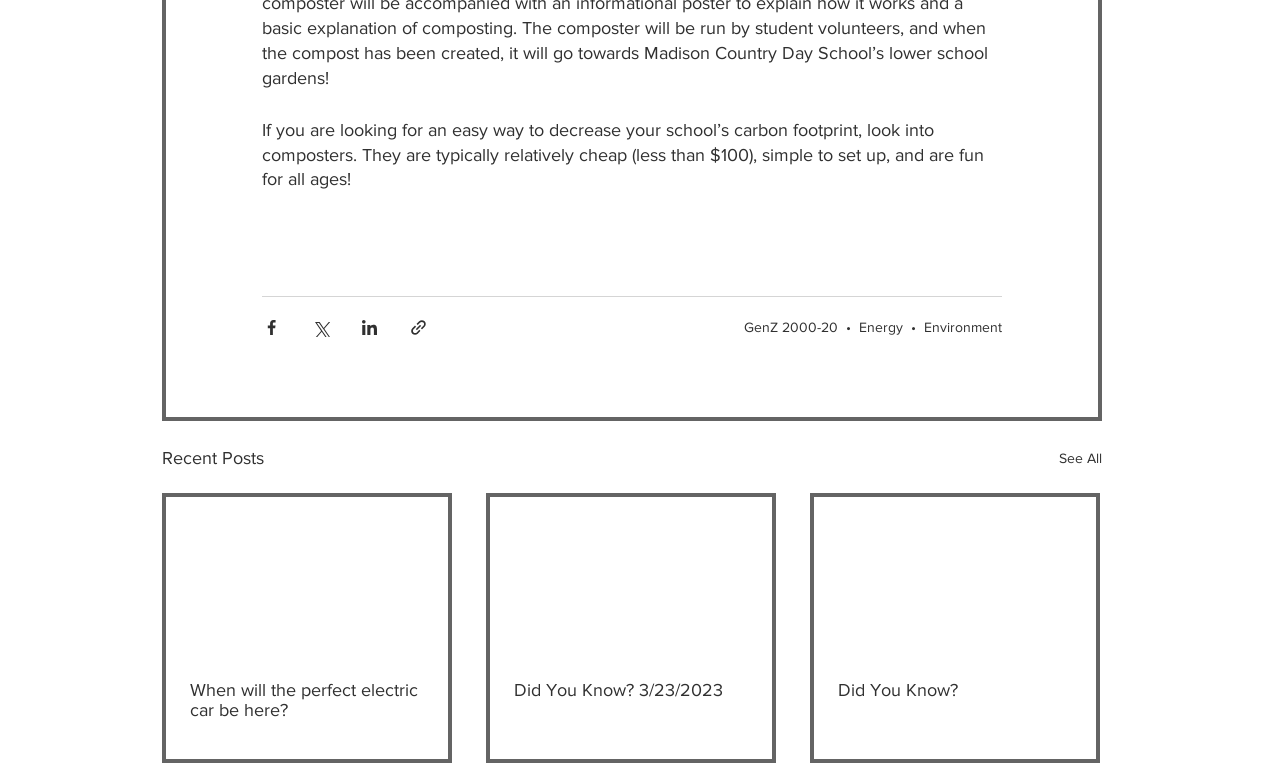What is the topic of the first article?
Analyze the screenshot and provide a detailed answer to the question.

I inferred this answer by looking at the link text 'When will the perfect electric car be here?' within the first article element, which suggests that the article is about electric cars.